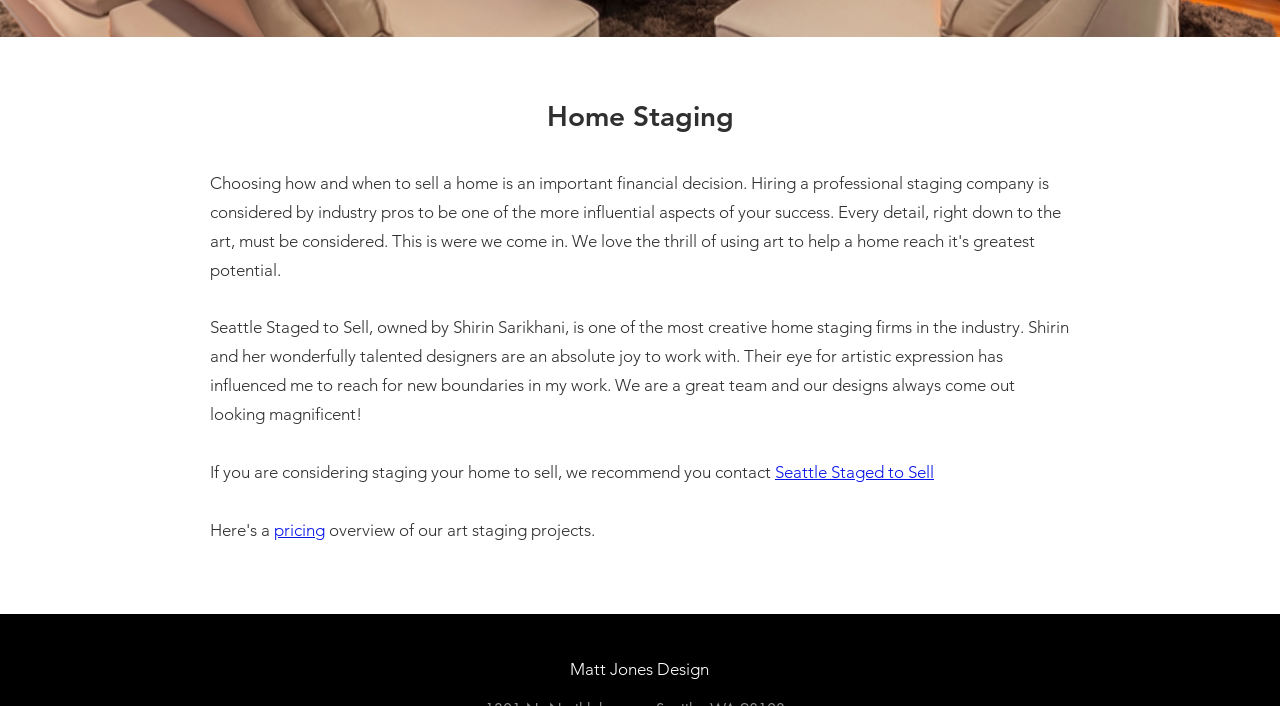Using the format (top-left x, top-left y, bottom-right x, bottom-right y), and given the element description, identify the bounding box coordinates within the screenshot: pricing

[0.214, 0.736, 0.254, 0.764]